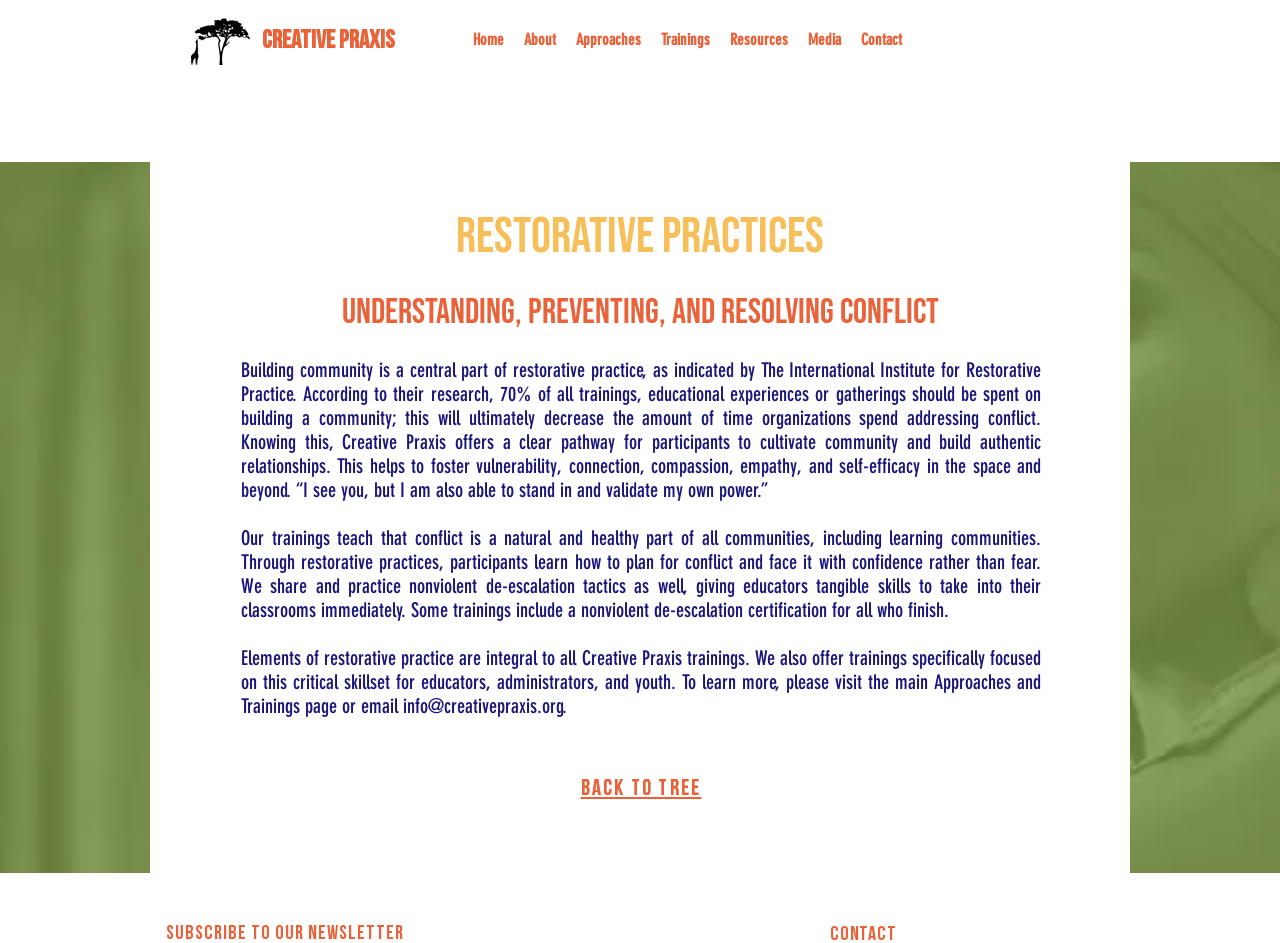What is the focus of restorative practice?
We need a detailed and meticulous answer to the question.

According to the webpage, building community is a central part of restorative practice, as indicated by The International Institute for Restorative Practice, and Creative Praxis offers a clear pathway for participants to cultivate community and build authentic relationships.